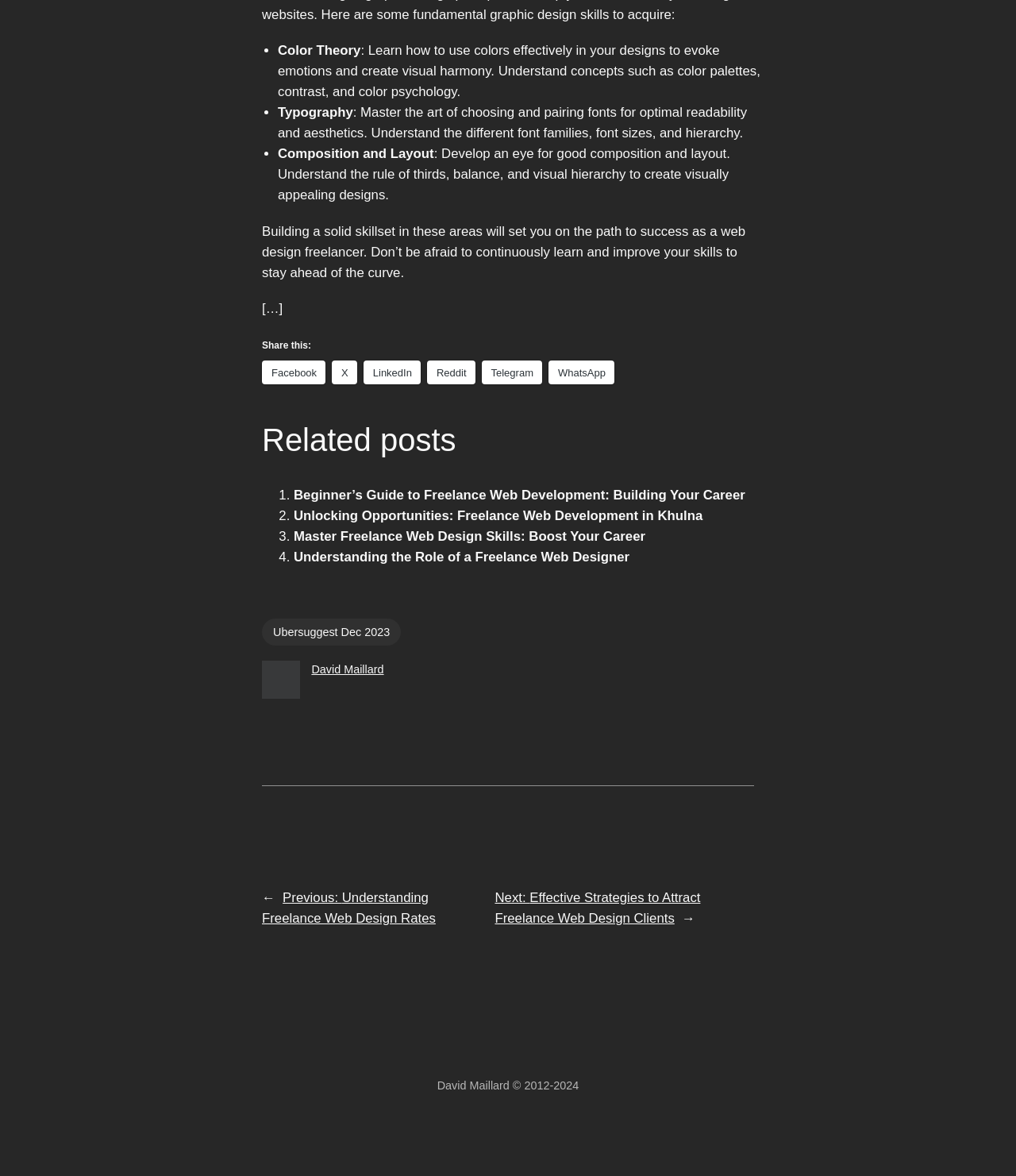What is the color of the text in the 'Share this:' section?
Using the image as a reference, answer the question in detail.

Based on the bounding box coordinates and OCR text, it appears that the text in the 'Share this:' section is black, as it is not highlighted or emphasized in any way.